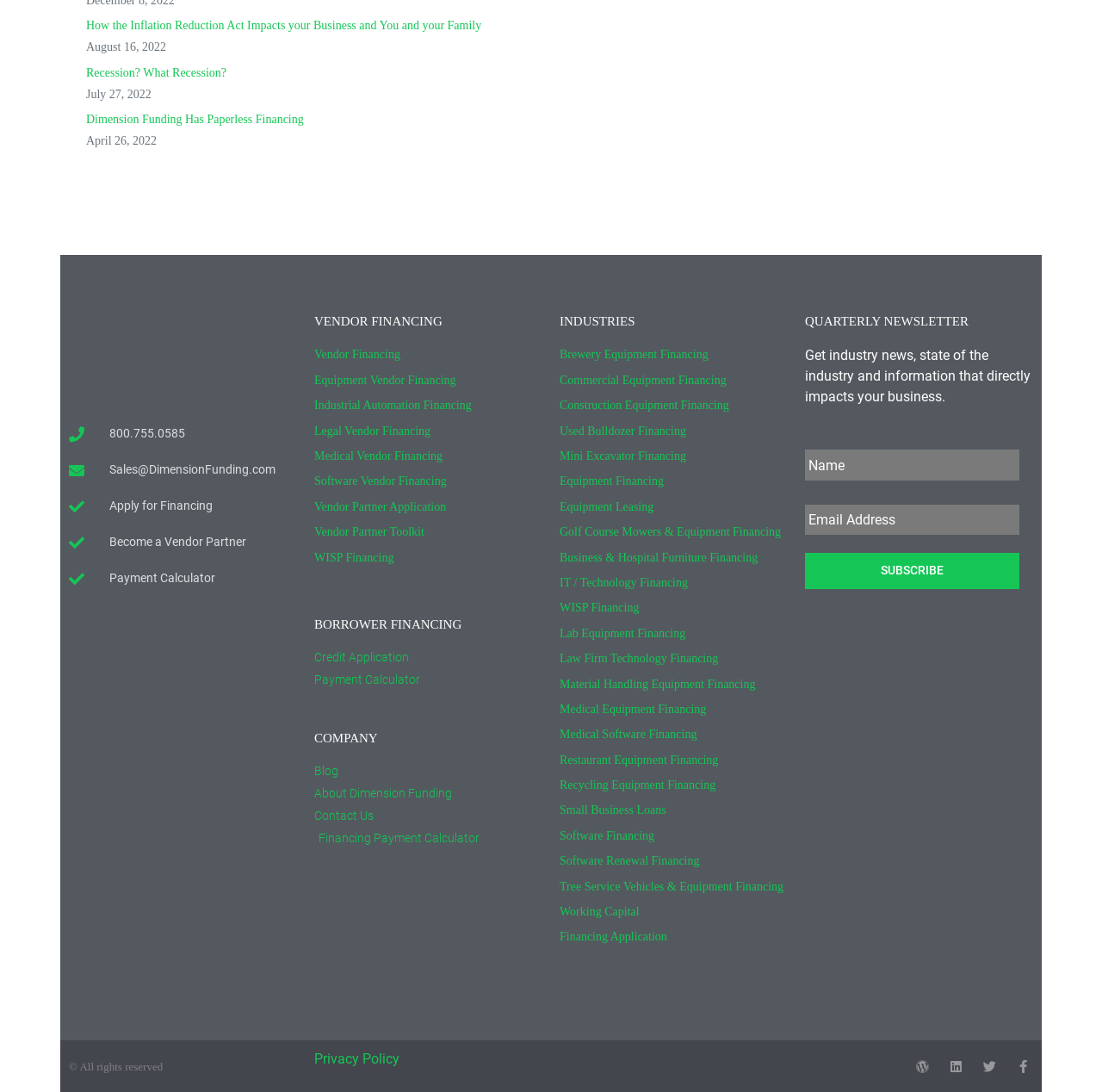Provide a single word or phrase to answer the given question: 
What is the phone number to contact?

800.755.0585